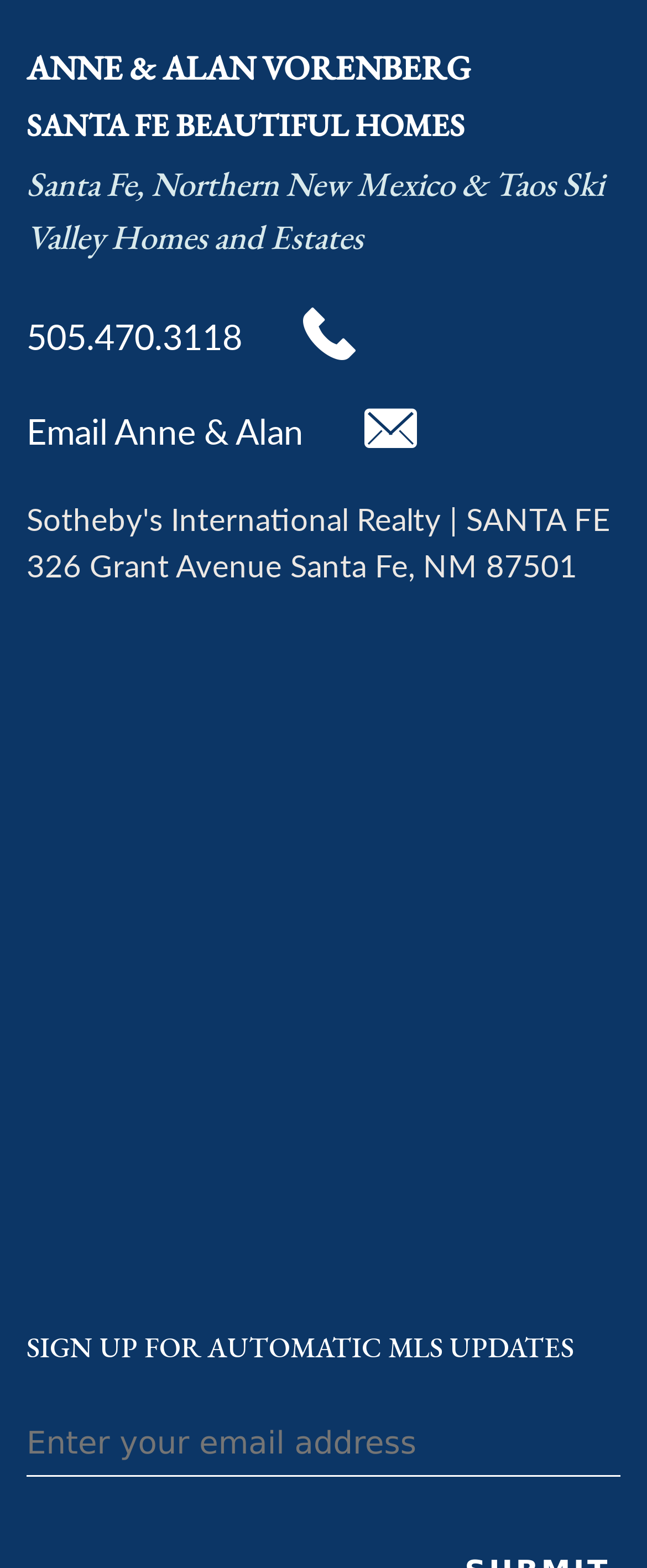Using a single word or phrase, answer the following question: 
What is the phone number of the real estate agents?

505.470.3118